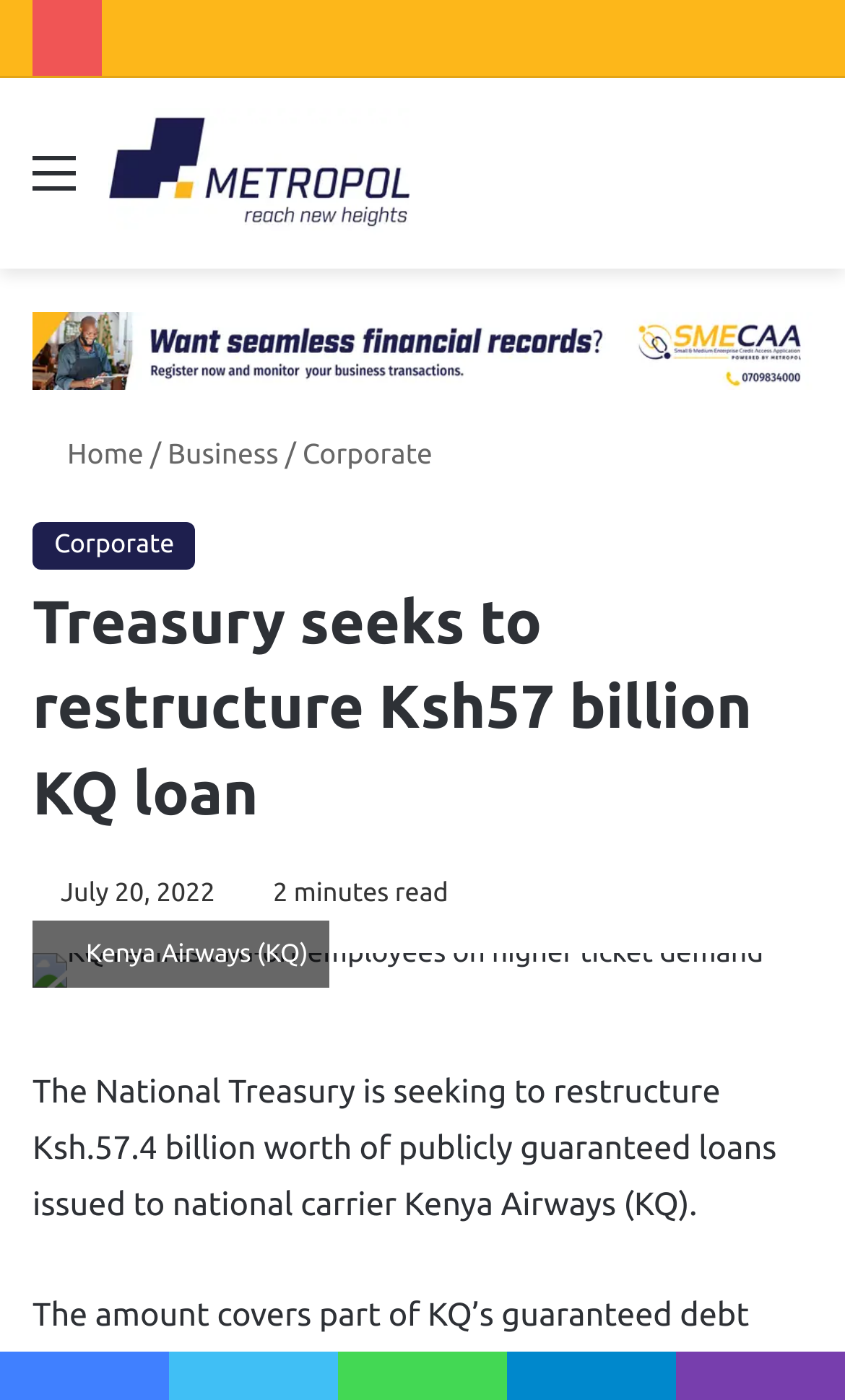What is the name of the website?
Using the image as a reference, answer the question with a short word or phrase.

Metropol Digital